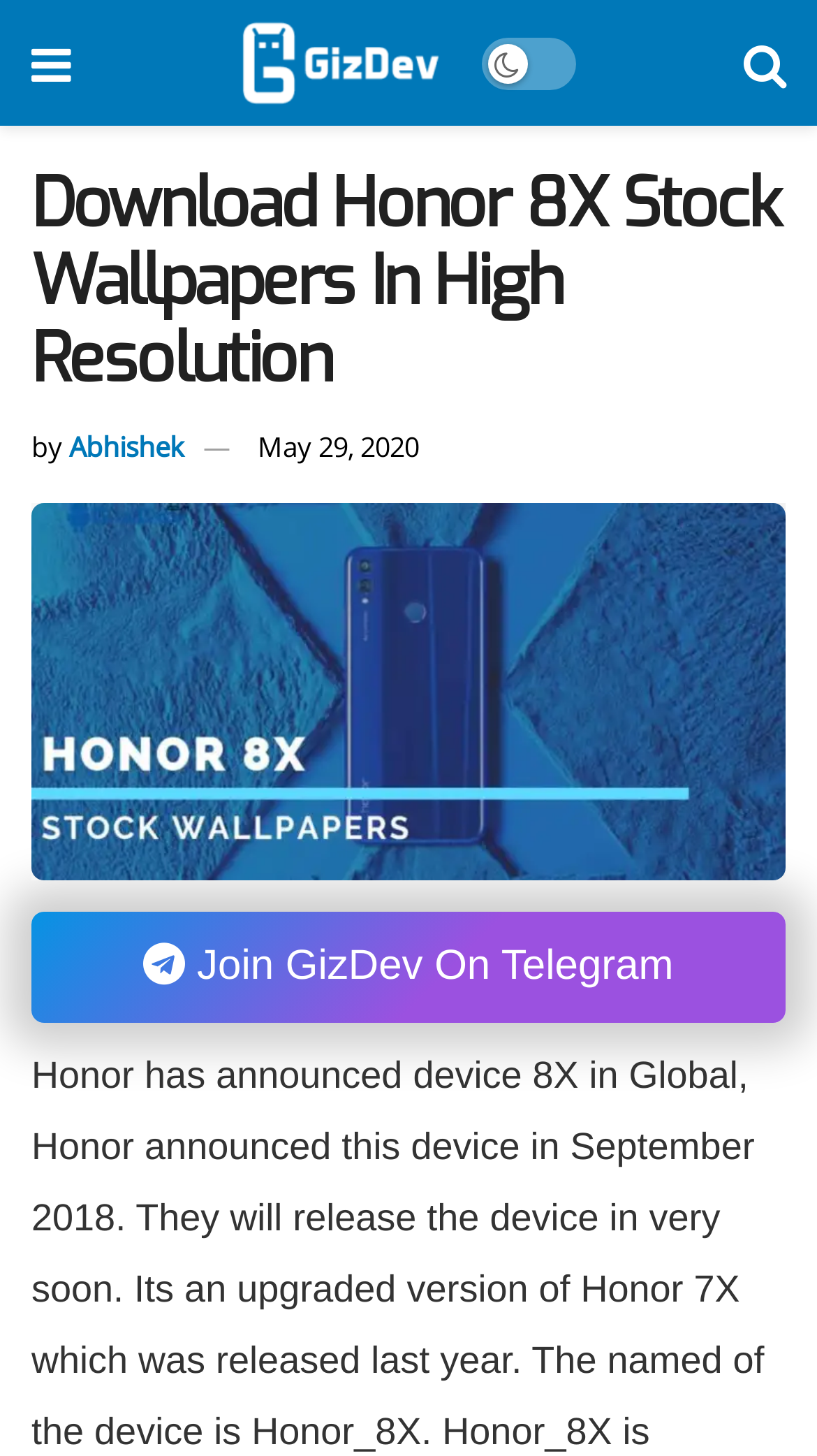What is the author of the article?
Analyze the image and provide a thorough answer to the question.

The author of the article can be found by looking at the text next to the 'by' label, which is 'Abhishek'.